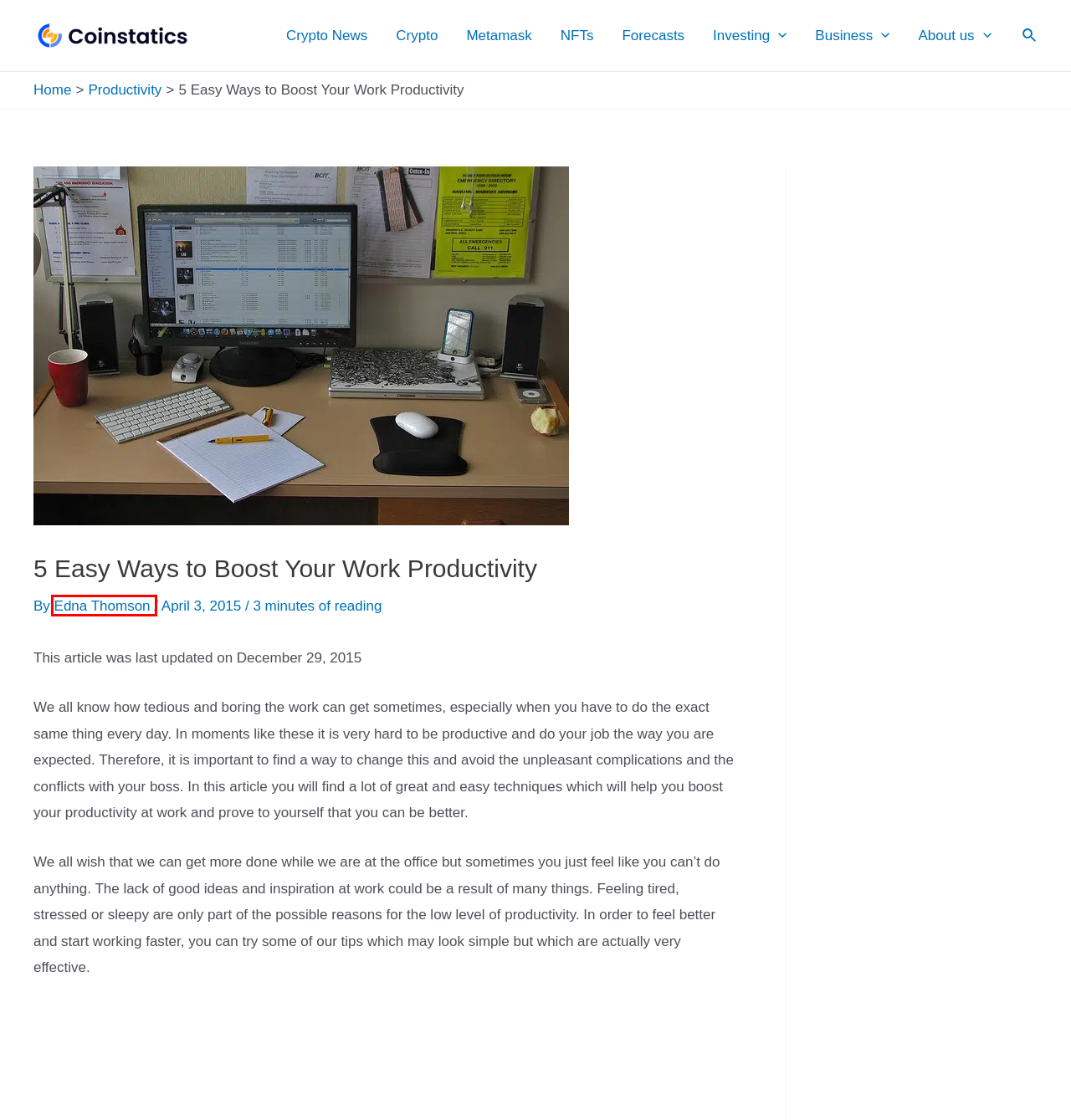Analyze the screenshot of a webpage that features a red rectangle bounding box. Pick the webpage description that best matches the new webpage you would see after clicking on the element within the red bounding box. Here are the candidates:
A. Crypto News That Matter- Coinstatics
B. Crypto and Stocks Forecasts / Price Predictions - Coinstatics
C. Edna Thomson, Author at Coinstatics
D. Crypto Articles - Coinstatics
E. NFTs Articles - Coinstatics
F. Responsible Investing
G. Coinstatics - Latest Crypto, Stocks, NFTs News
H. Metamask Articles - Coinstatics

C